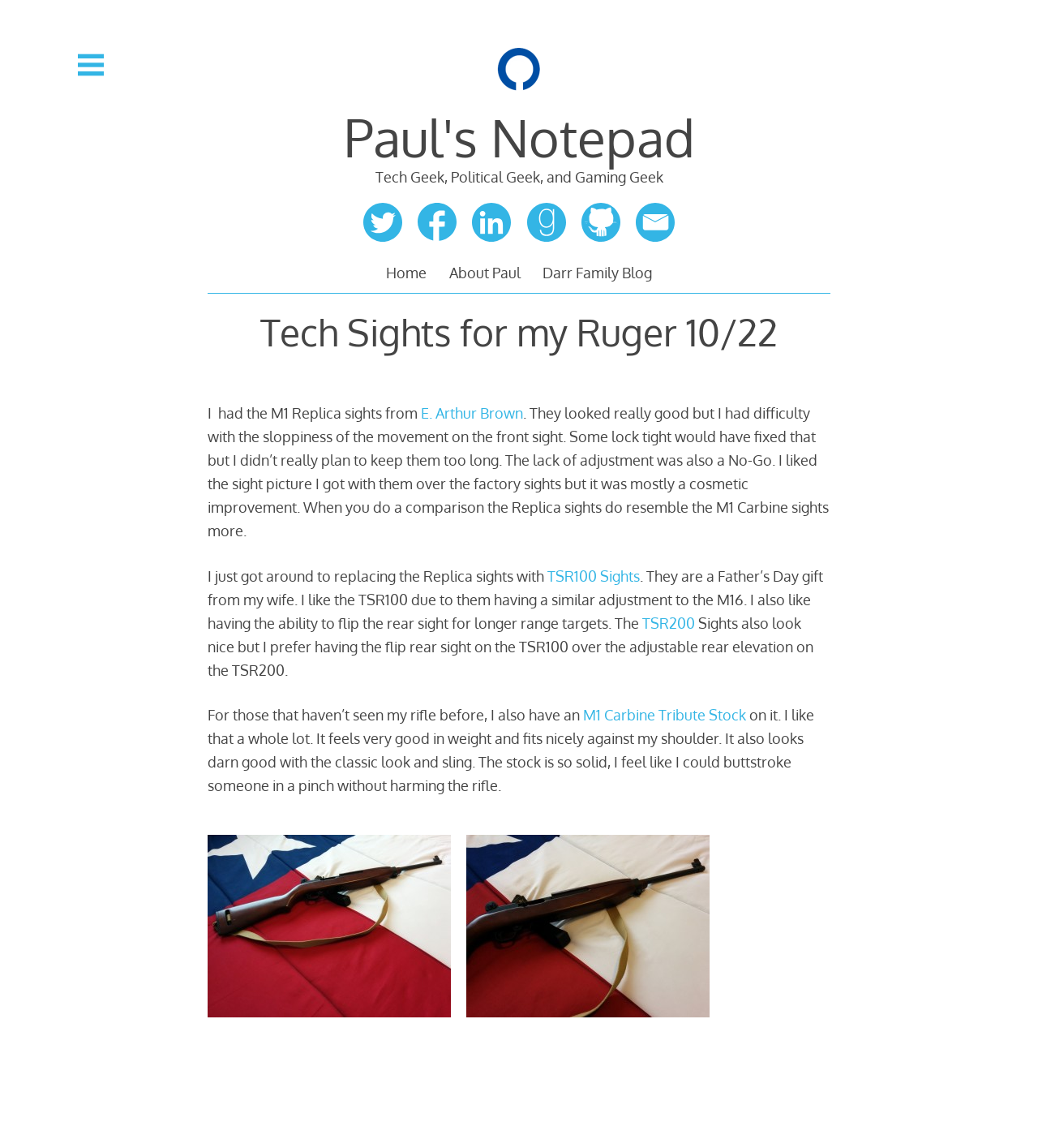What is the type of stock mentioned in the article?
Analyze the image and deliver a detailed answer to the question.

I determined the answer by reading the text content of the webpage, specifically the sentence 'For those that haven’t seen my rifle before, I also have an M1 Carbine Tribute Stock on it.' which mentions the type of stock.